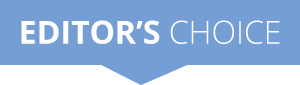Reply to the question with a brief word or phrase: What is the purpose of the 'EDITOR'S CHOICE' designation?

To guide readers